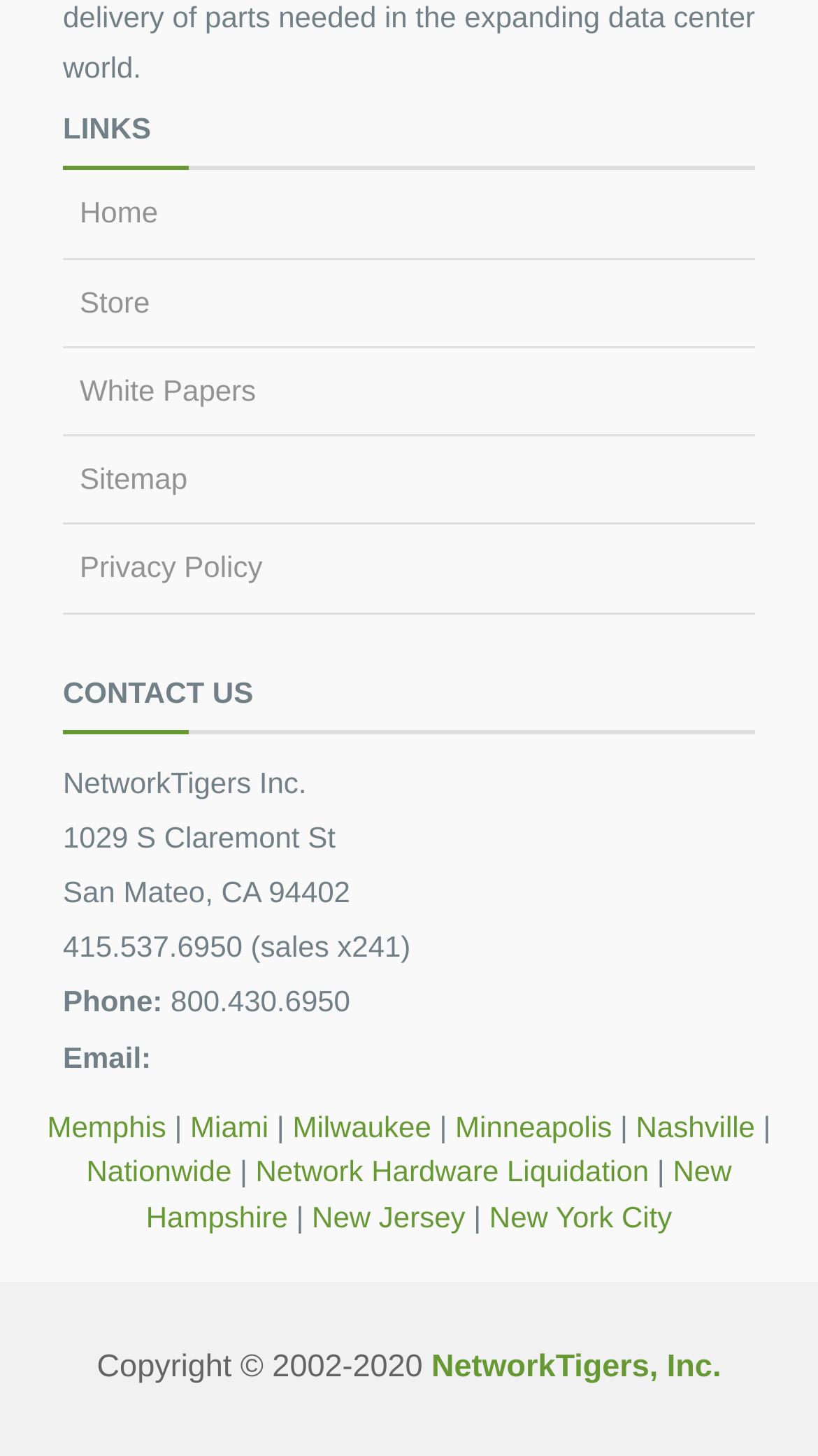Please identify the bounding box coordinates of the area that needs to be clicked to follow this instruction: "Contact via Email".

[0.195, 0.715, 0.631, 0.738]